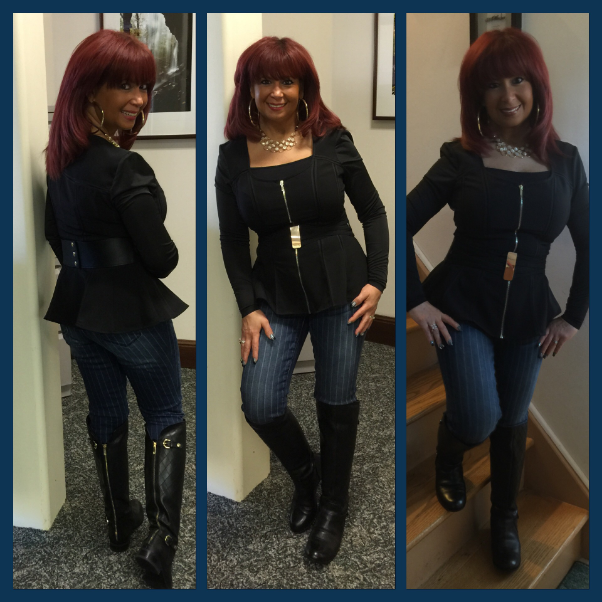Explain in detail what you see in the image.

The image showcases a fashionable ensemble featuring a chic woman styled in an edgy, sophisticated peplum top paired with pinstriped skinny jeans. She presents three angles of her outfit: from the front, side, and back, allowing viewers to appreciate the details of her look. The peplum top, characterized by its structured design and a subtle zip detail, accentuates her silhouette while adding a trendy flair. The pinstripe jeans complement the ensemble perfectly, hugging her curves and giving a polished appearance. She completes the outfit with riding boots that add a touch of elegance and confidence to her style. Her accessories, including a statement necklace and large earrings, enhance her overall look, radiating both glamour and personality. The background features a neutral tone, allowing the vibrant elements of her outfit and her striking red hair to stand out, embodying a blend of sophistication and modern fashion.